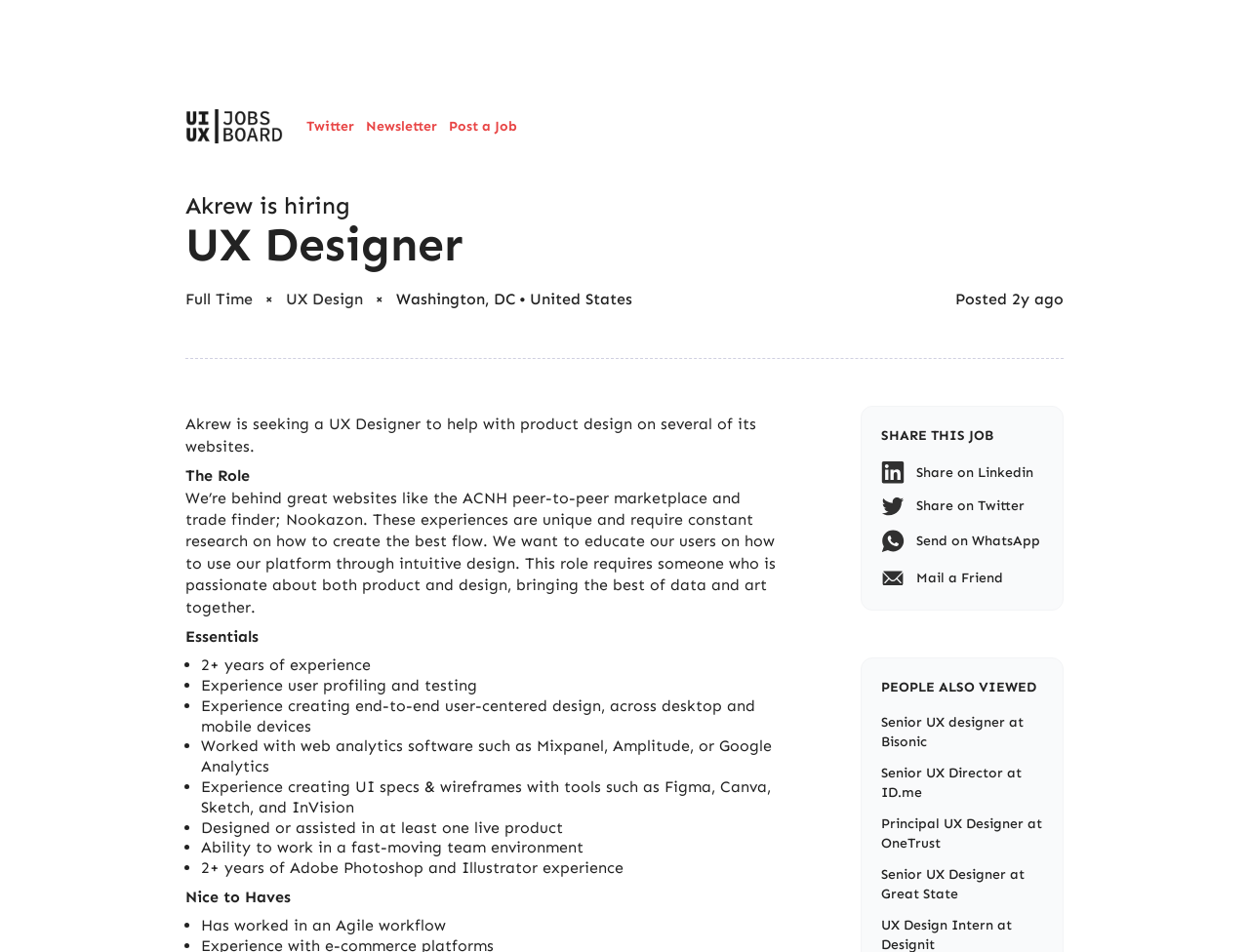Please find the bounding box coordinates of the element that you should click to achieve the following instruction: "Share this job on Twitter". The coordinates should be presented as four float numbers between 0 and 1: [left, top, right, bottom].

[0.705, 0.52, 0.835, 0.543]